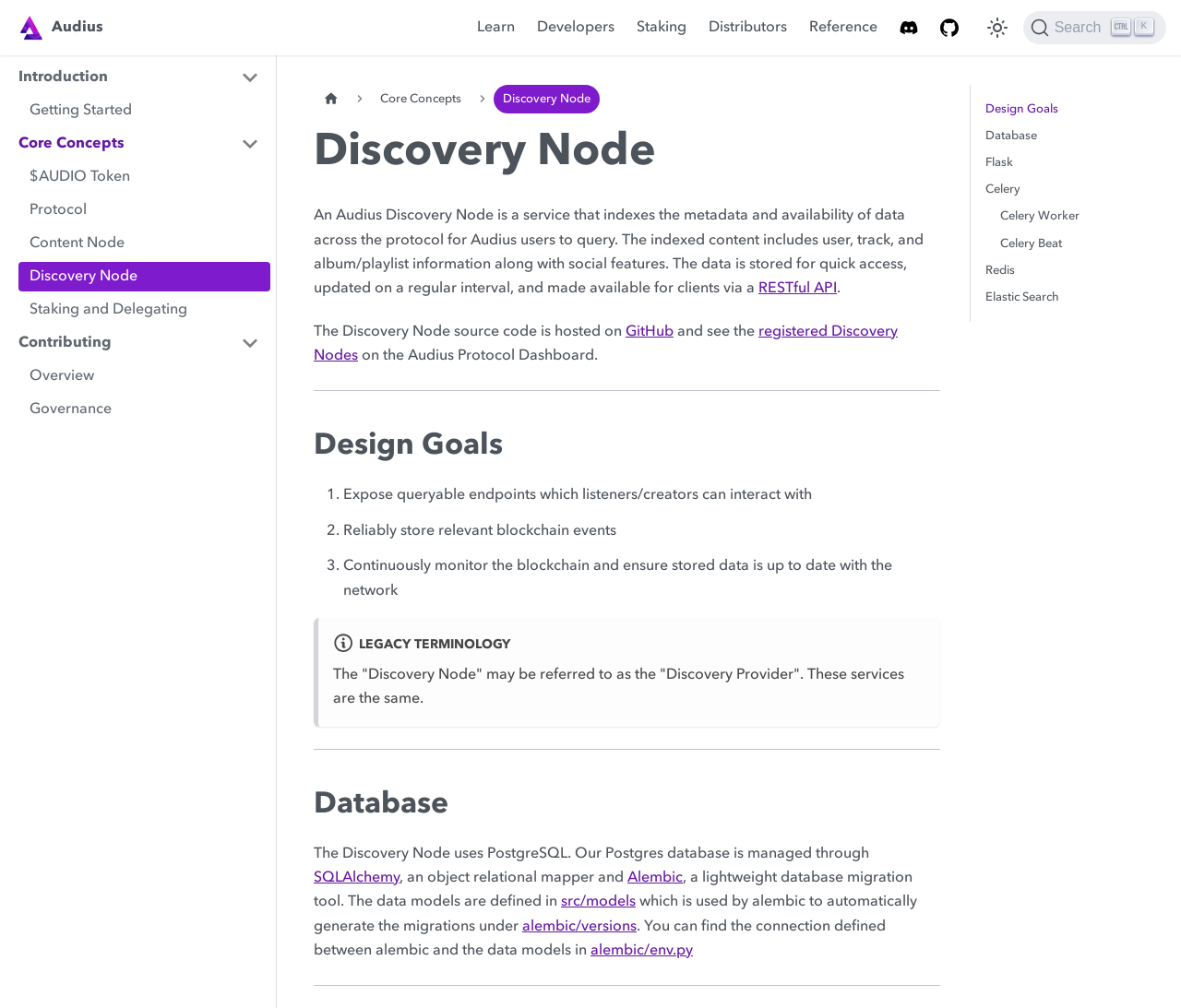What is the name of the search engine used by the Discovery Node?
Refer to the image and offer an in-depth and detailed answer to the question.

The webpage mentions Elastic Search as one of the technologies used by the Discovery Node, indicating that it is used as a search engine.